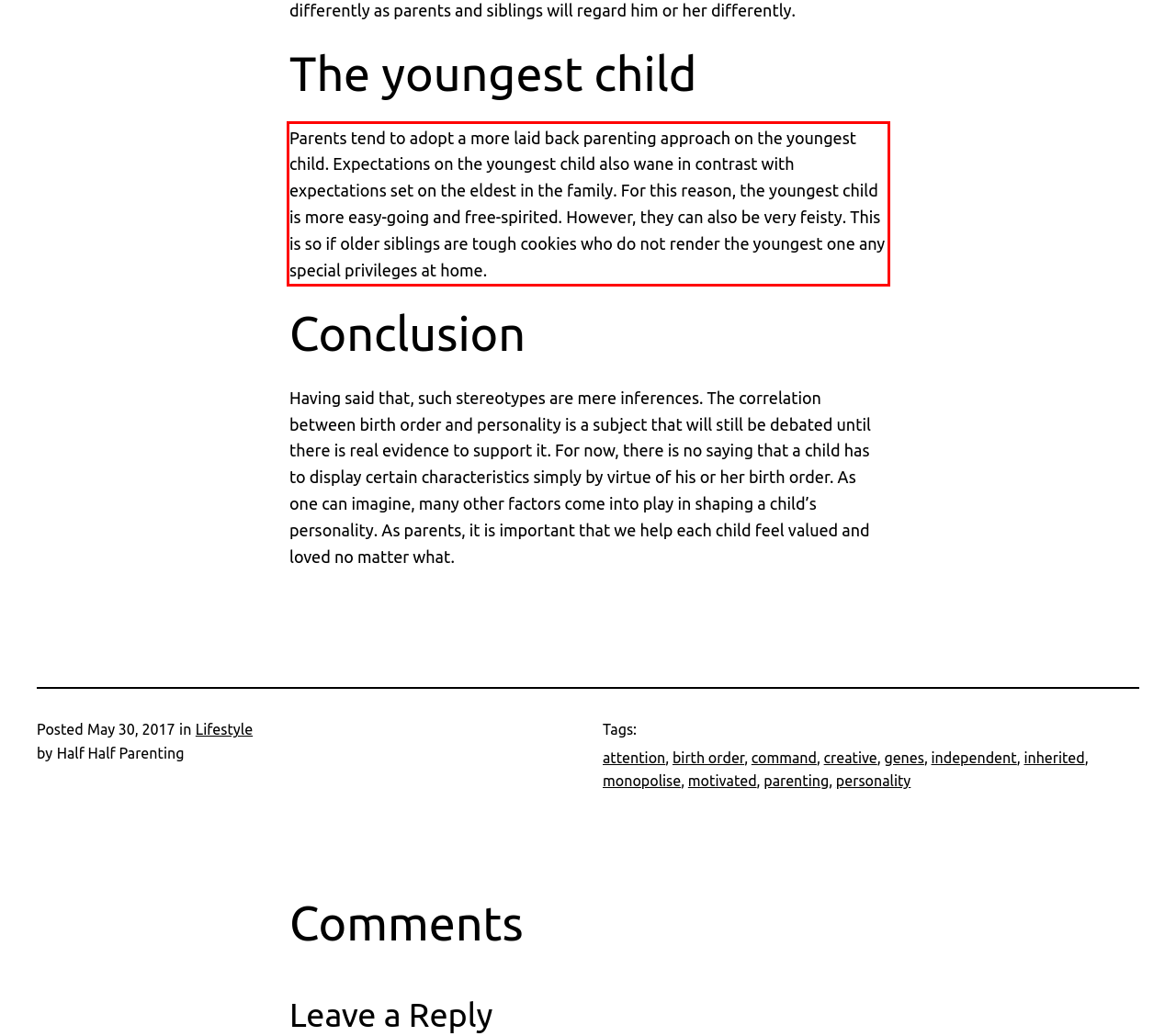With the given screenshot of a webpage, locate the red rectangle bounding box and extract the text content using OCR.

Parents tend to adopt a more laid back parenting approach on the youngest child. Expectations on the youngest child also wane in contrast with expectations set on the eldest in the family. For this reason, the youngest child is more easy-going and free-spirited. However, they can also be very feisty. This is so if older siblings are tough cookies who do not render the youngest one any special privileges at home.